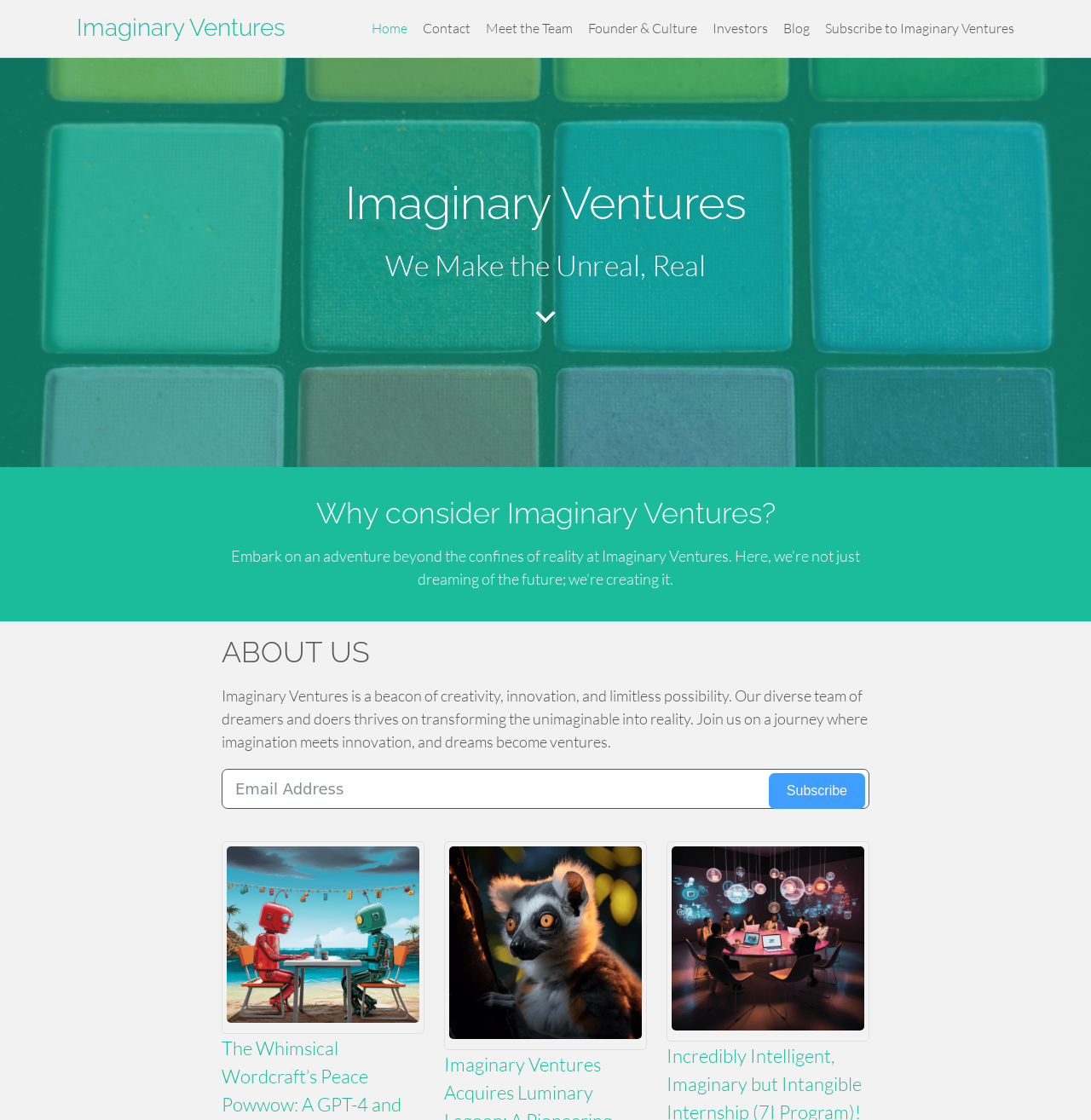Please determine the bounding box coordinates for the element that should be clicked to follow these instructions: "Enter Email Address".

[0.203, 0.686, 0.797, 0.722]